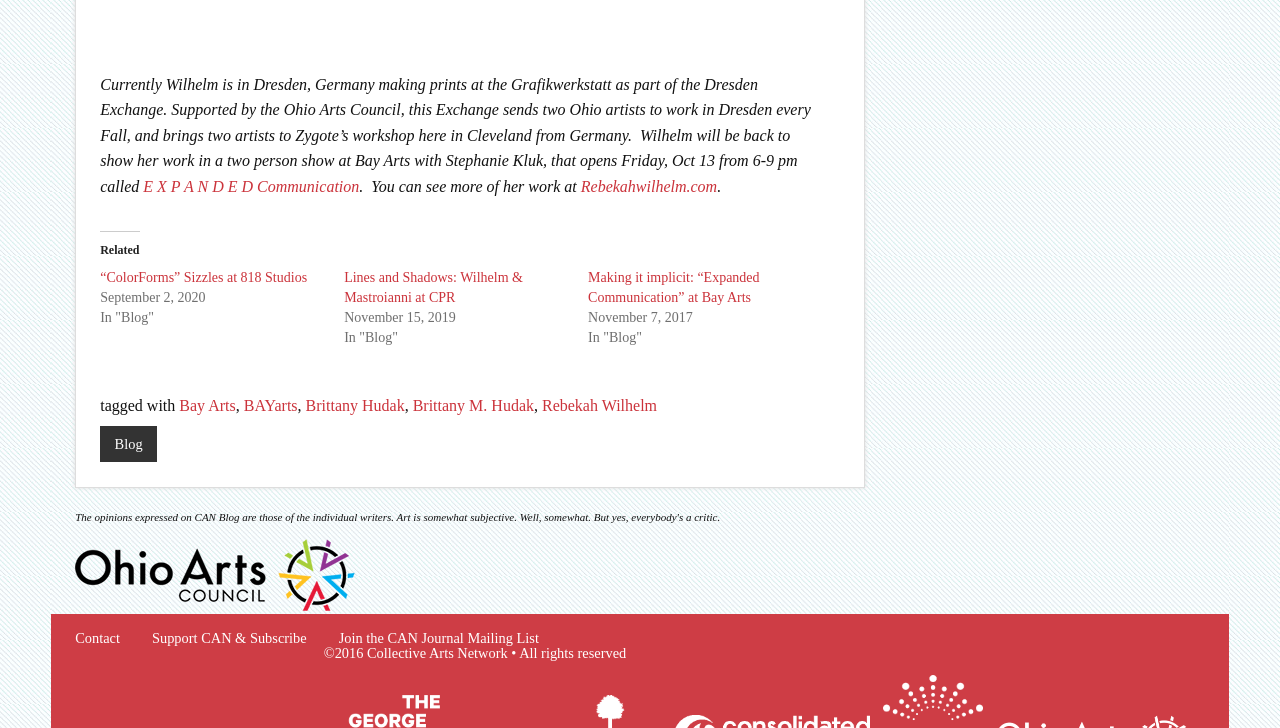Extract the bounding box coordinates for the HTML element that matches this description: "Brittany M. Hudak". The coordinates should be four float numbers between 0 and 1, i.e., [left, top, right, bottom].

[0.322, 0.546, 0.417, 0.569]